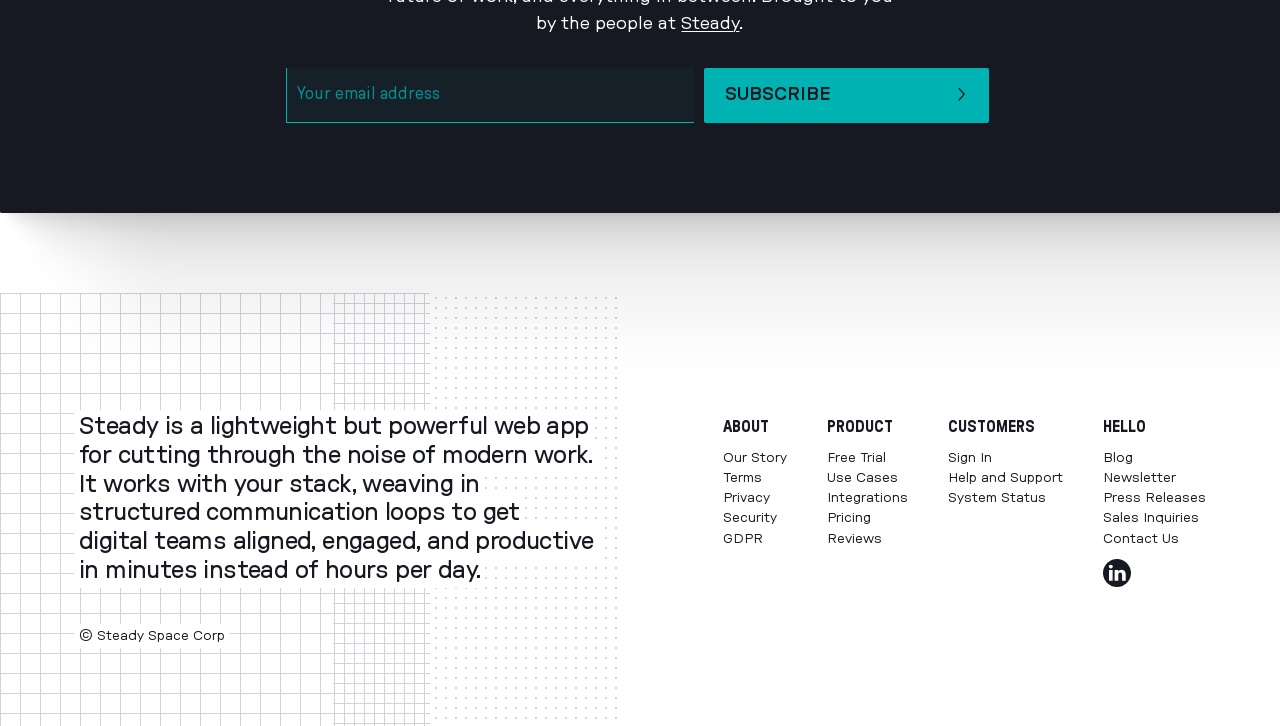Identify the bounding box coordinates of the region that needs to be clicked to carry out this instruction: "Start a free trial". Provide these coordinates as four float numbers ranging from 0 to 1, i.e., [left, top, right, bottom].

[0.646, 0.621, 0.692, 0.64]